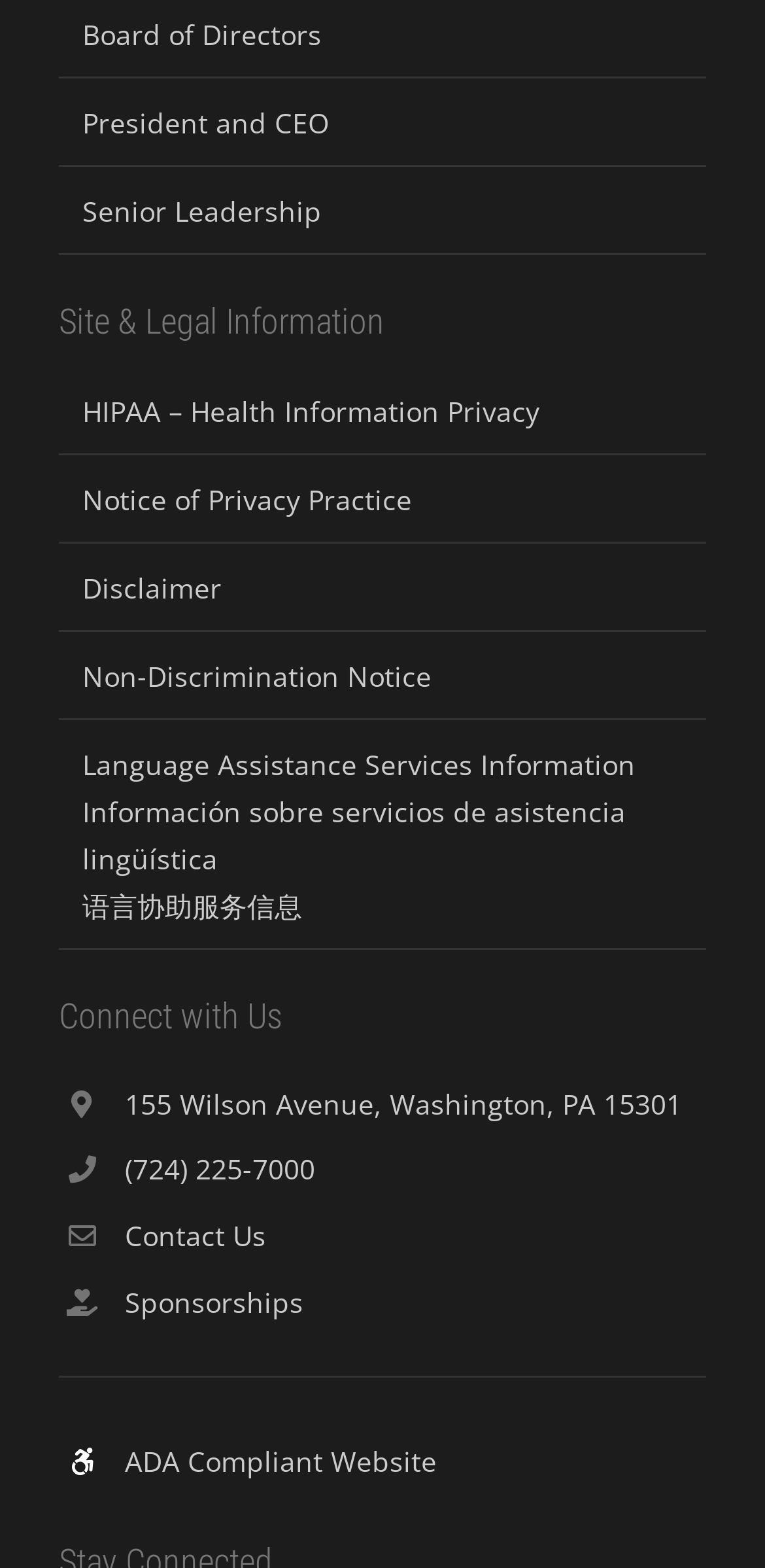Identify the bounding box coordinates of the clickable region necessary to fulfill the following instruction: "Learn about Language Assistance Services". The bounding box coordinates should be four float numbers between 0 and 1, i.e., [left, top, right, bottom].

[0.108, 0.475, 0.831, 0.589]